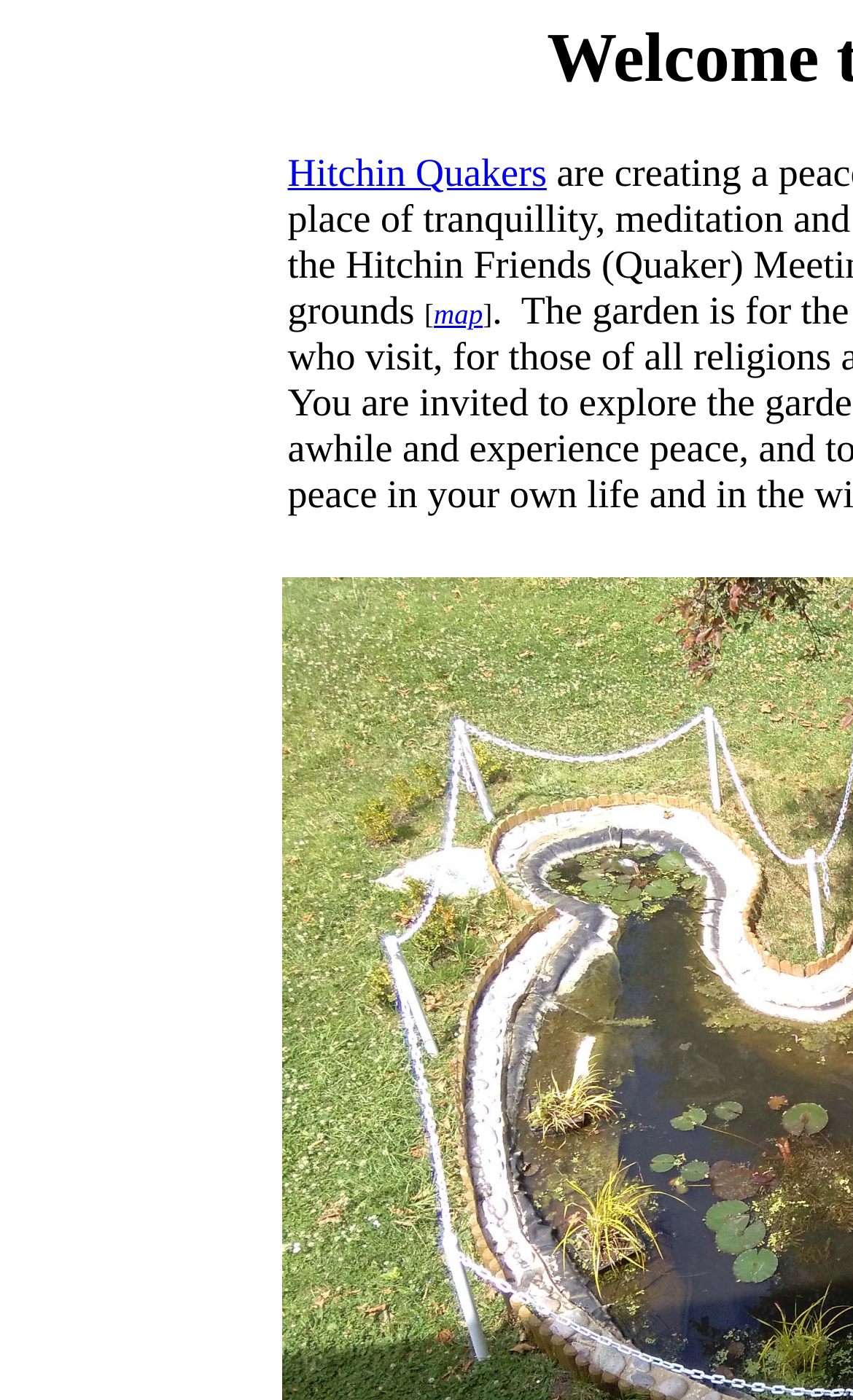Provide the bounding box coordinates of the HTML element this sentence describes: "map".

[0.655, 0.491, 0.771, 0.514]